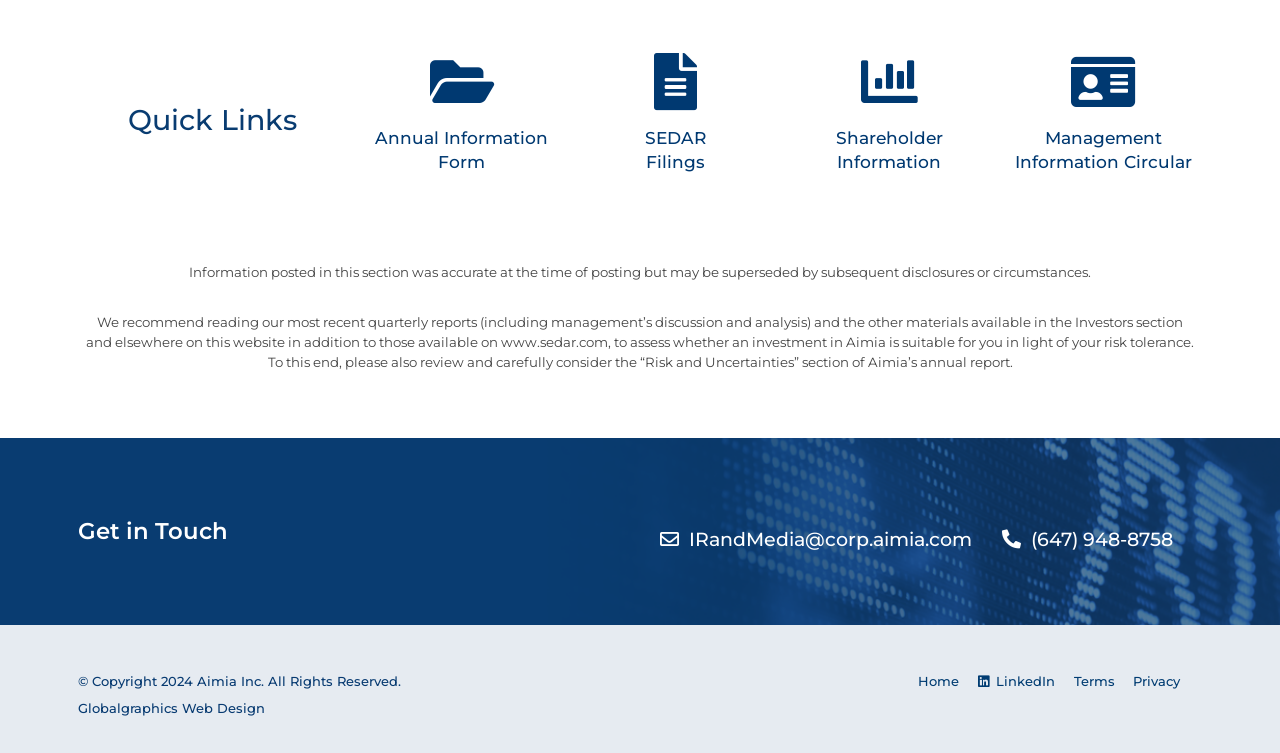Respond with a single word or phrase to the following question:
What type of reports are available on this webpage?

Annual reports